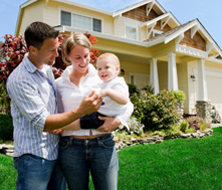What type of system is being promoted?
Please provide a single word or phrase answer based on the image.

Geothermal heating and cooling